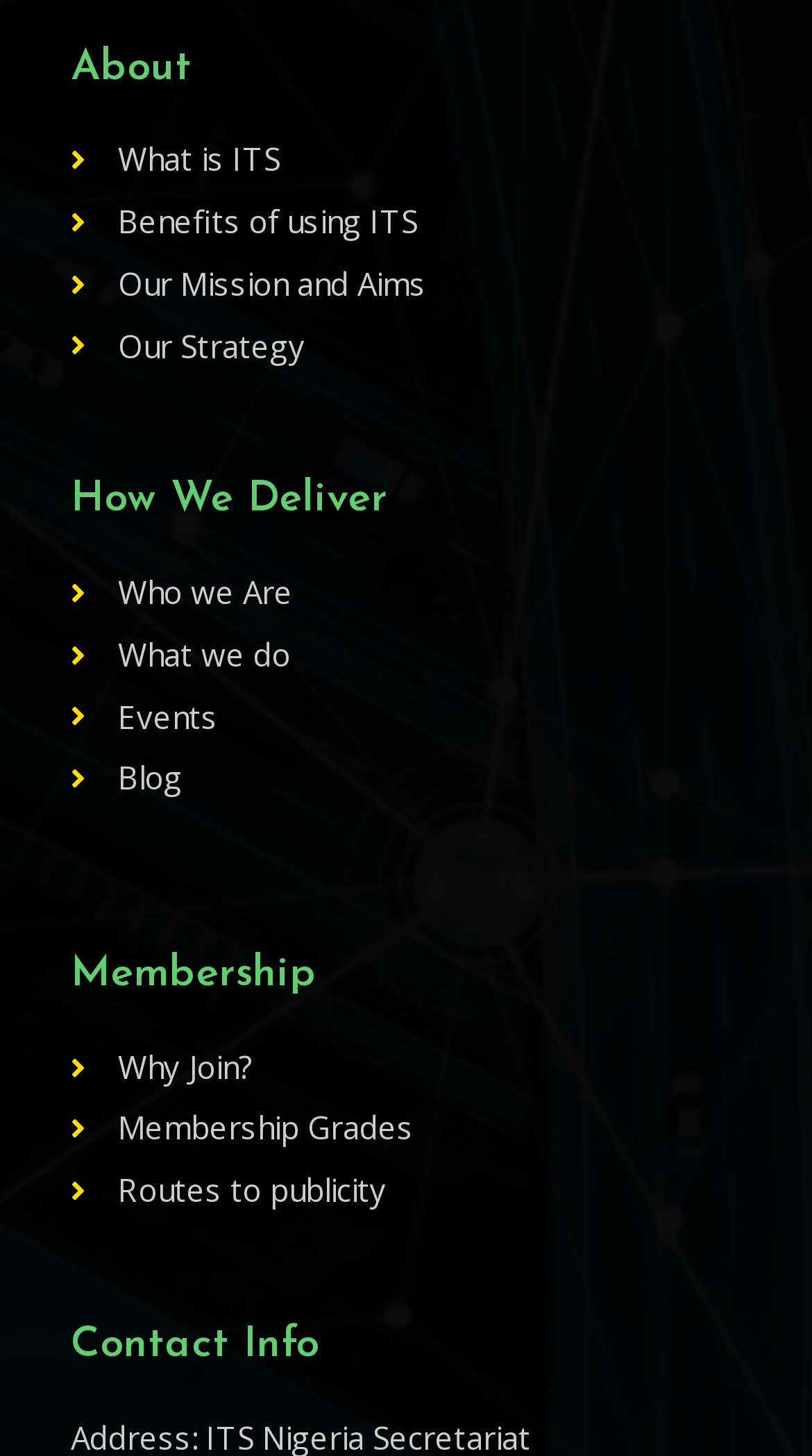Reply to the question with a single word or phrase:
What is the last link under the 'Membership' heading?

Routes to publicity